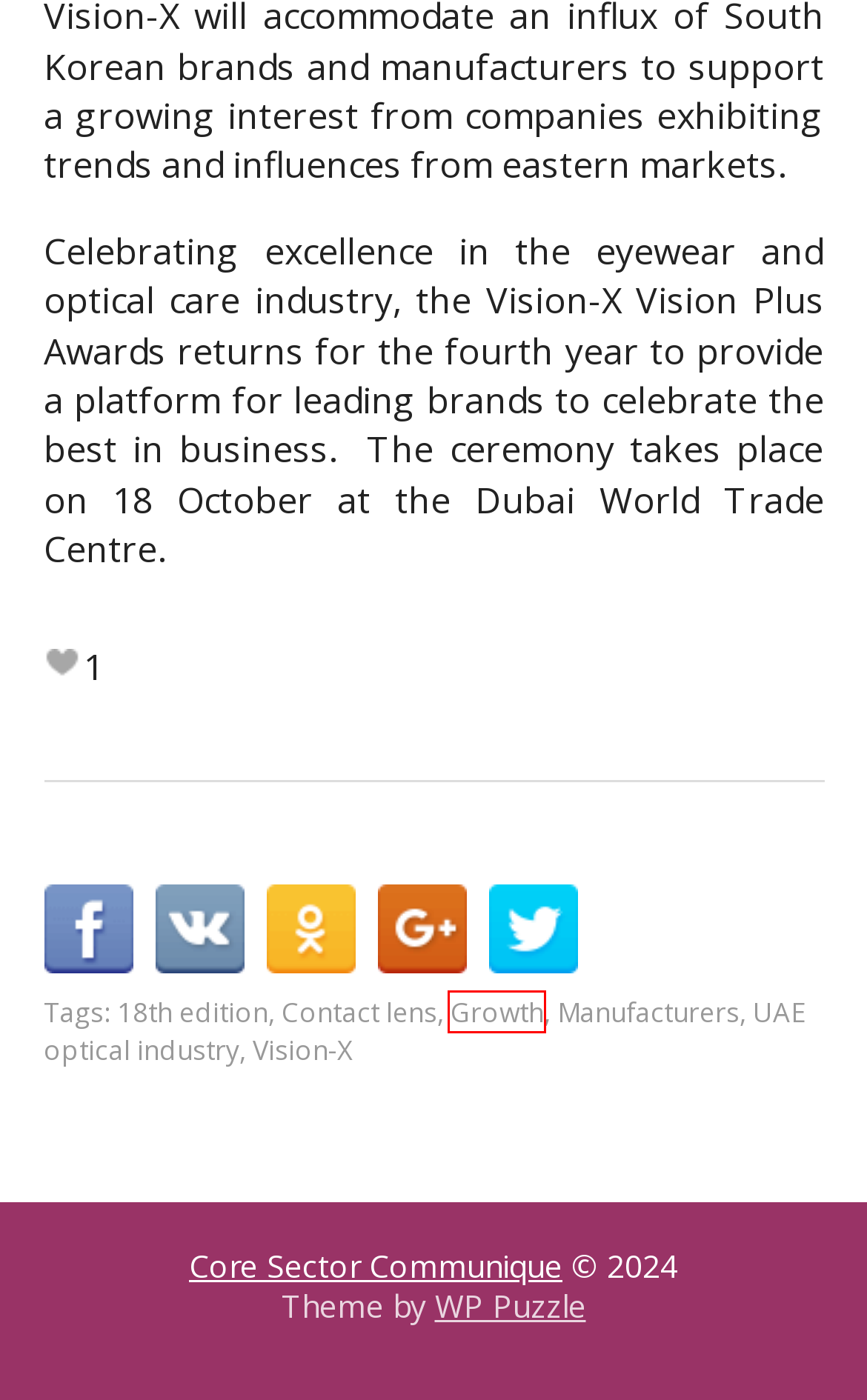You have a screenshot of a webpage with a red rectangle bounding box. Identify the best webpage description that corresponds to the new webpage after clicking the element within the red bounding box. Here are the candidates:
A. Plugins and responsive templates for WordPress
B. Contact lens Archives - Core Sector Communique
C. News Archives - Core Sector Communique
D. Core Sector Communique - at the very Core of it all ... is Content!
E. VK | 登录
F. Vision-X Archives - Core Sector Communique
G. Growth Archives - Core Sector Communique
H. Manufacturers Archives - Core Sector Communique

G